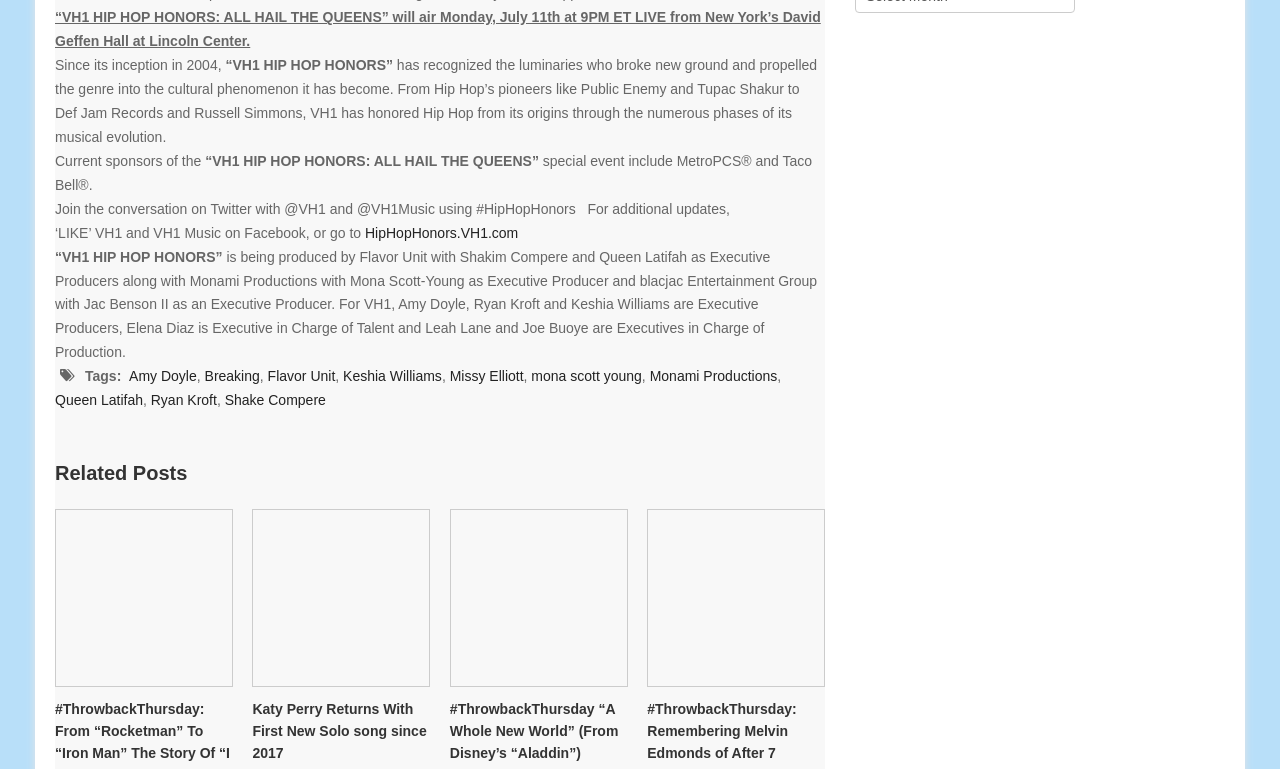Identify the bounding box coordinates for the region of the element that should be clicked to carry out the instruction: "Click on 'HipHopHonors.VH1.com'". The bounding box coordinates should be four float numbers between 0 and 1, i.e., [left, top, right, bottom].

[0.285, 0.292, 0.405, 0.313]